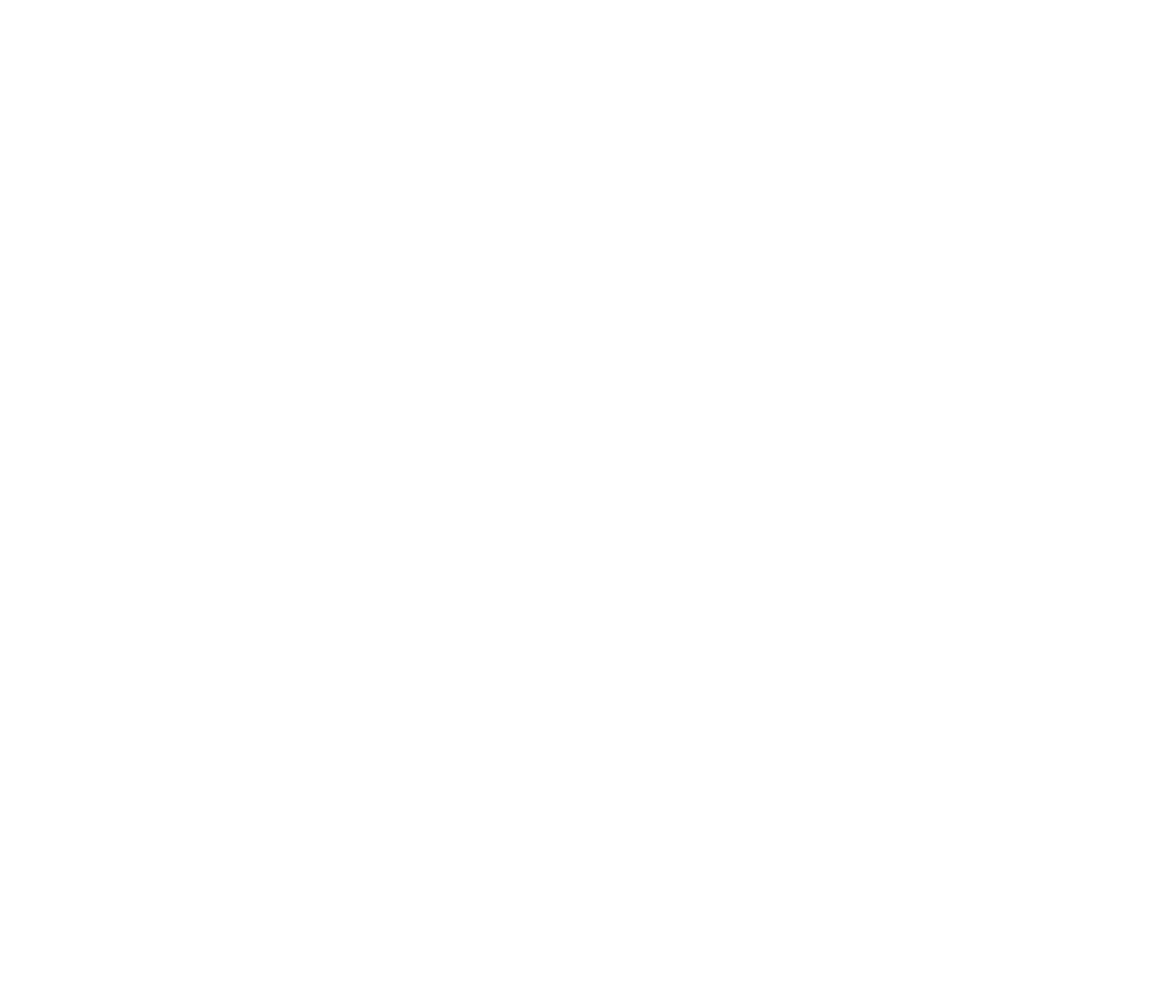Based on the element description "IWC", predict the bounding box coordinates of the UI element.

[0.314, 0.804, 0.341, 0.825]